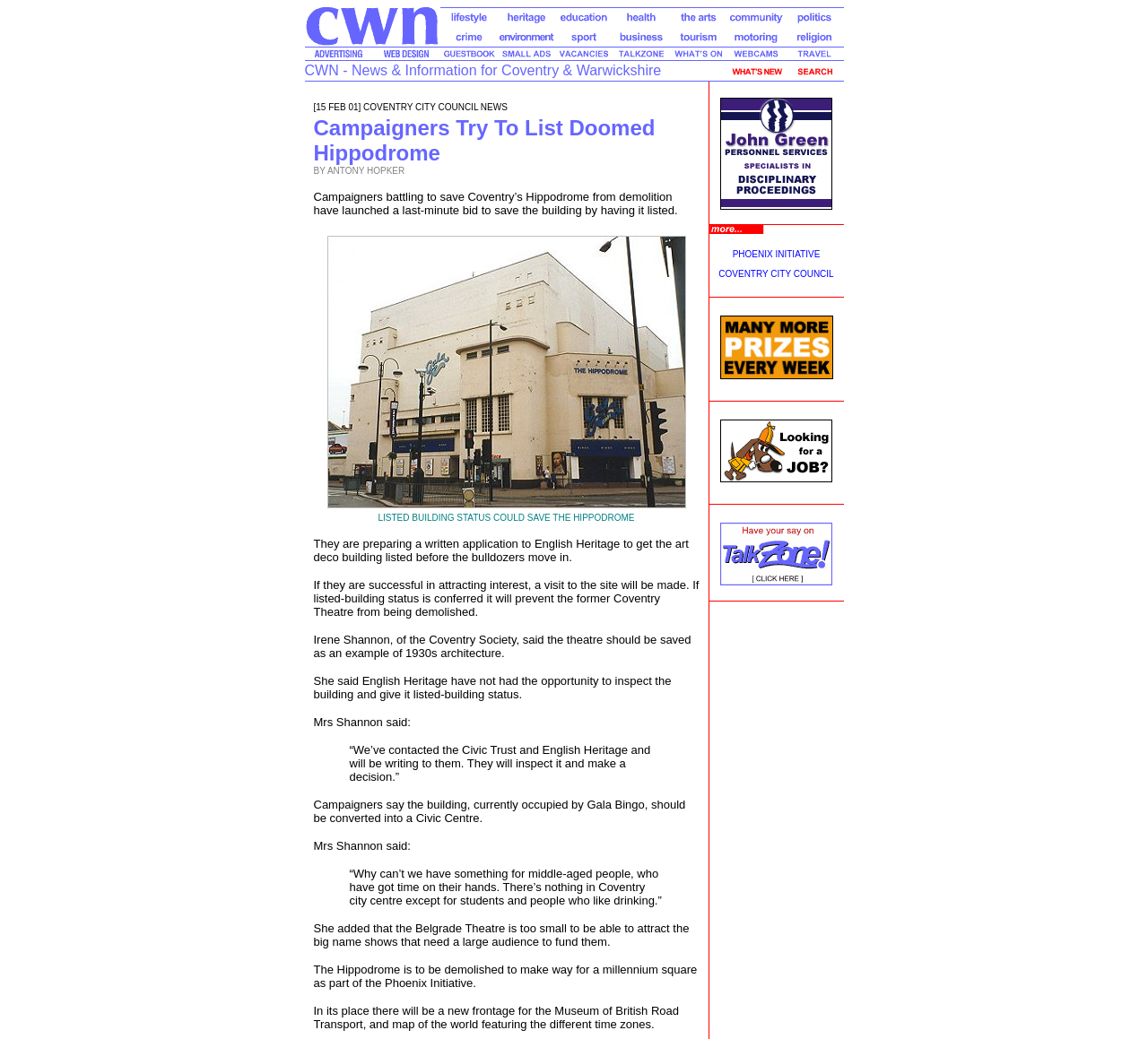Determine the bounding box coordinates of the clickable element necessary to fulfill the instruction: "Go to Advertise on CWN!". Provide the coordinates as four float numbers within the 0 to 1 range, i.e., [left, top, right, bottom].

[0.265, 0.046, 0.324, 0.06]